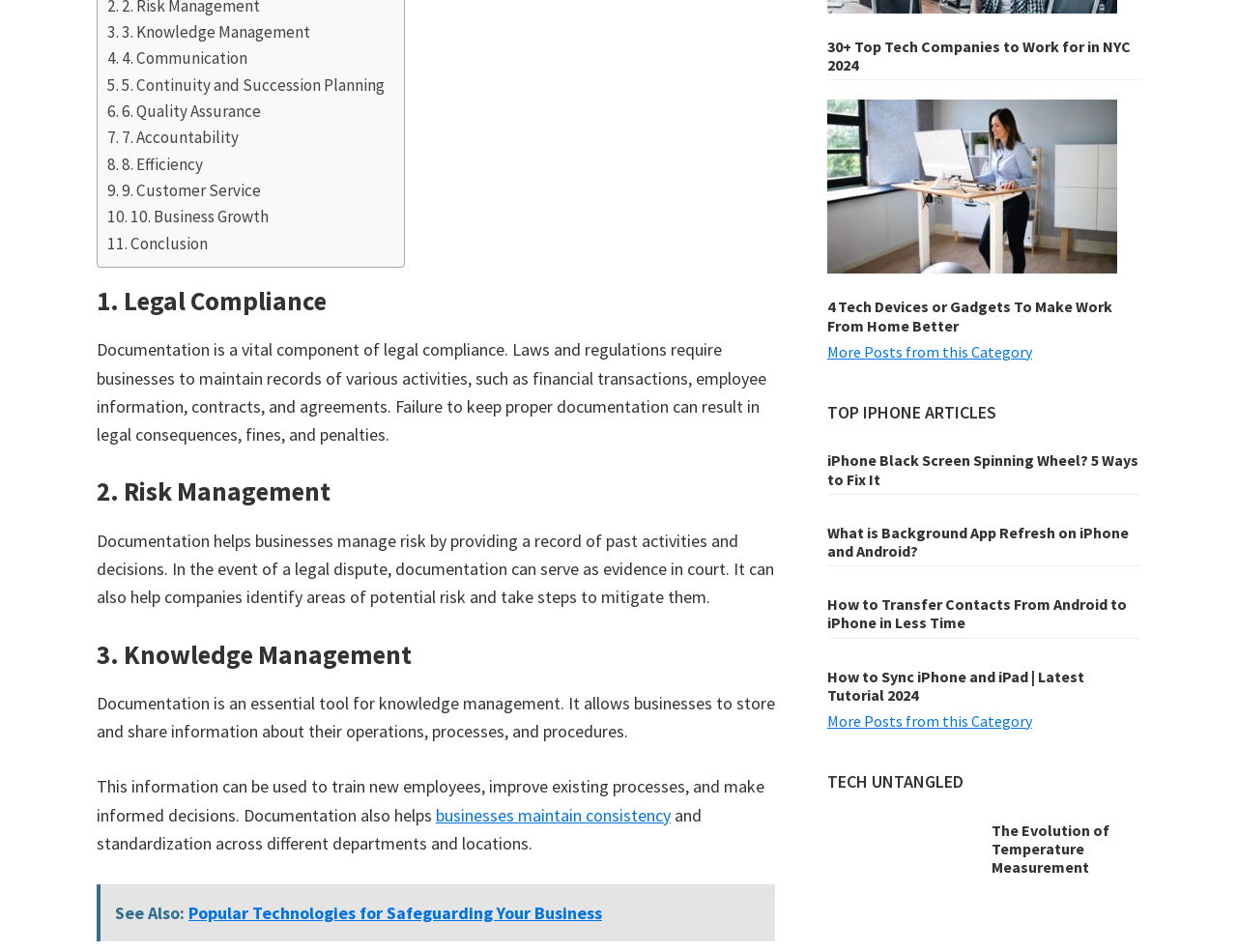Locate the coordinates of the bounding box for the clickable region that fulfills this instruction: "View '4 Tech Devices or Gadgets To Make Work From Home Better'".

[0.669, 0.105, 0.922, 0.357]